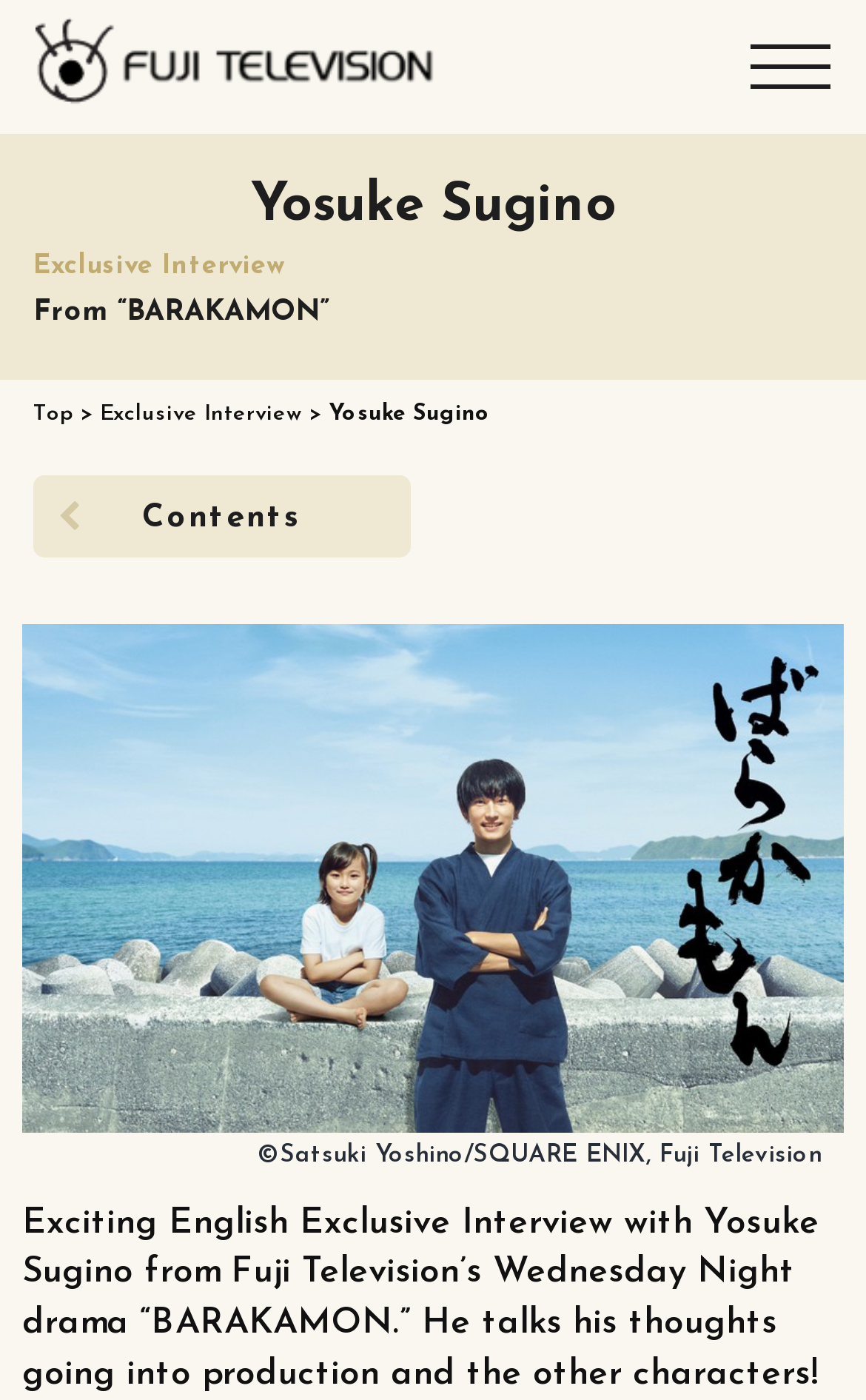Determine the bounding box for the UI element that matches this description: "Exclusive Interview".

[0.115, 0.287, 0.349, 0.304]